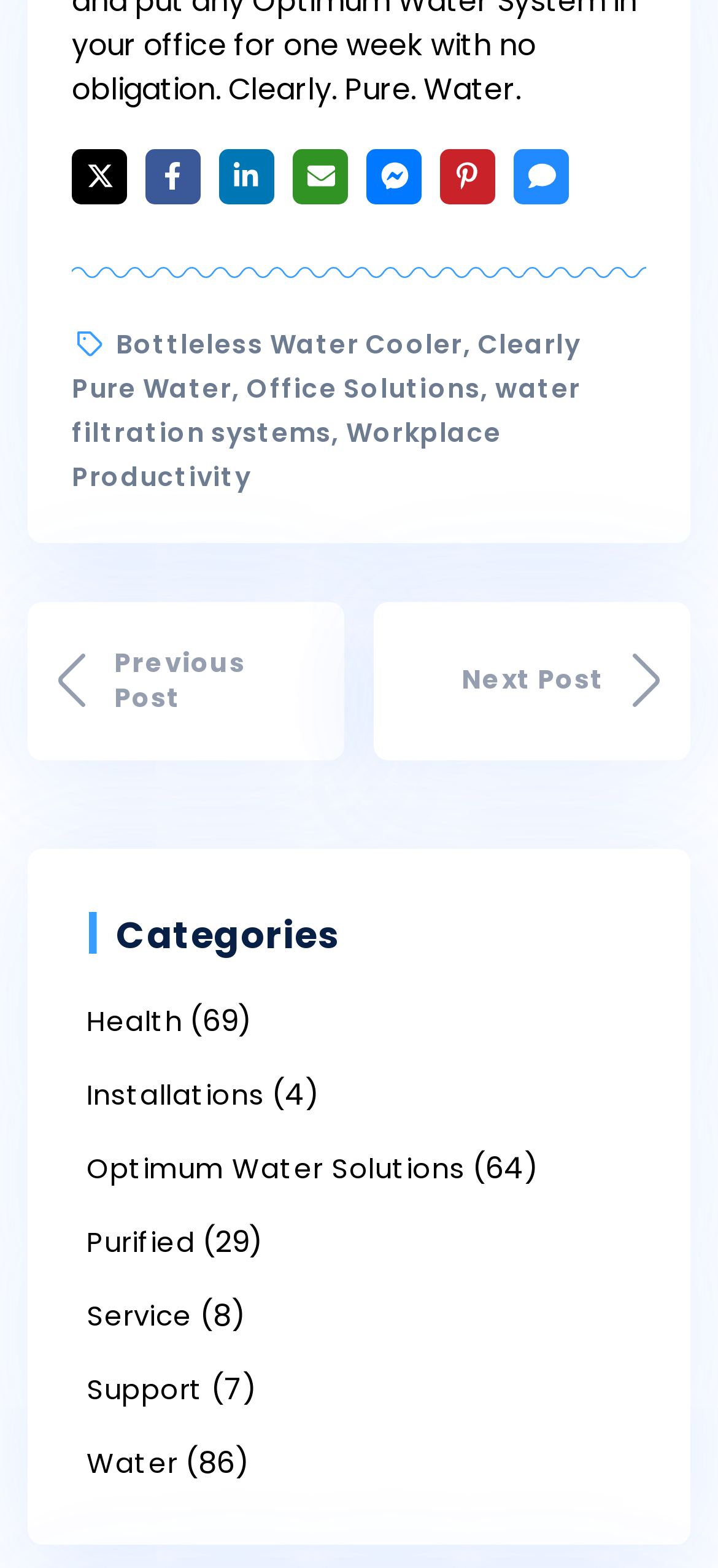Please identify the bounding box coordinates of the element that needs to be clicked to execute the following command: "Check out Water". Provide the bounding box using four float numbers between 0 and 1, formatted as [left, top, right, bottom].

[0.121, 0.92, 0.247, 0.945]